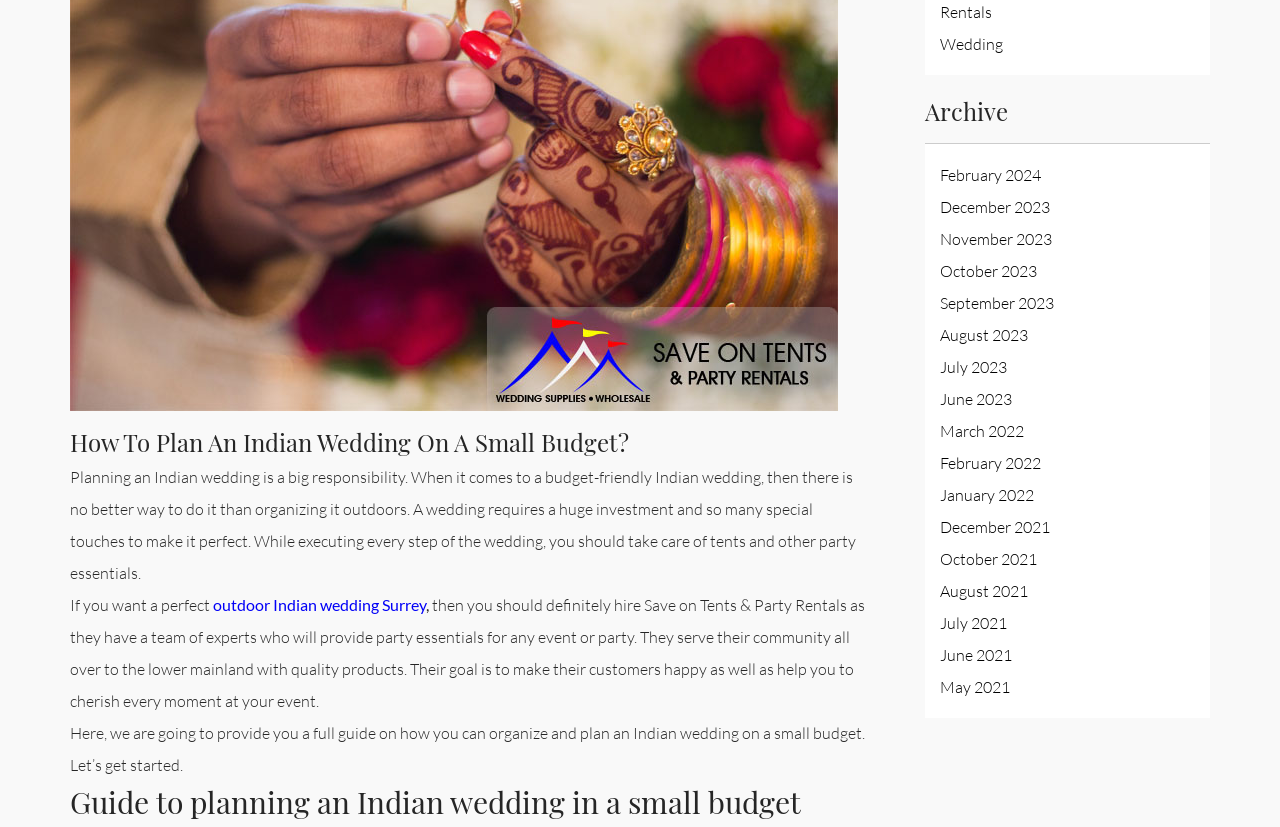Find the bounding box of the element with the following description: "outdoor Indian wedding Surrey". The coordinates must be four float numbers between 0 and 1, formatted as [left, top, right, bottom].

[0.166, 0.719, 0.333, 0.742]